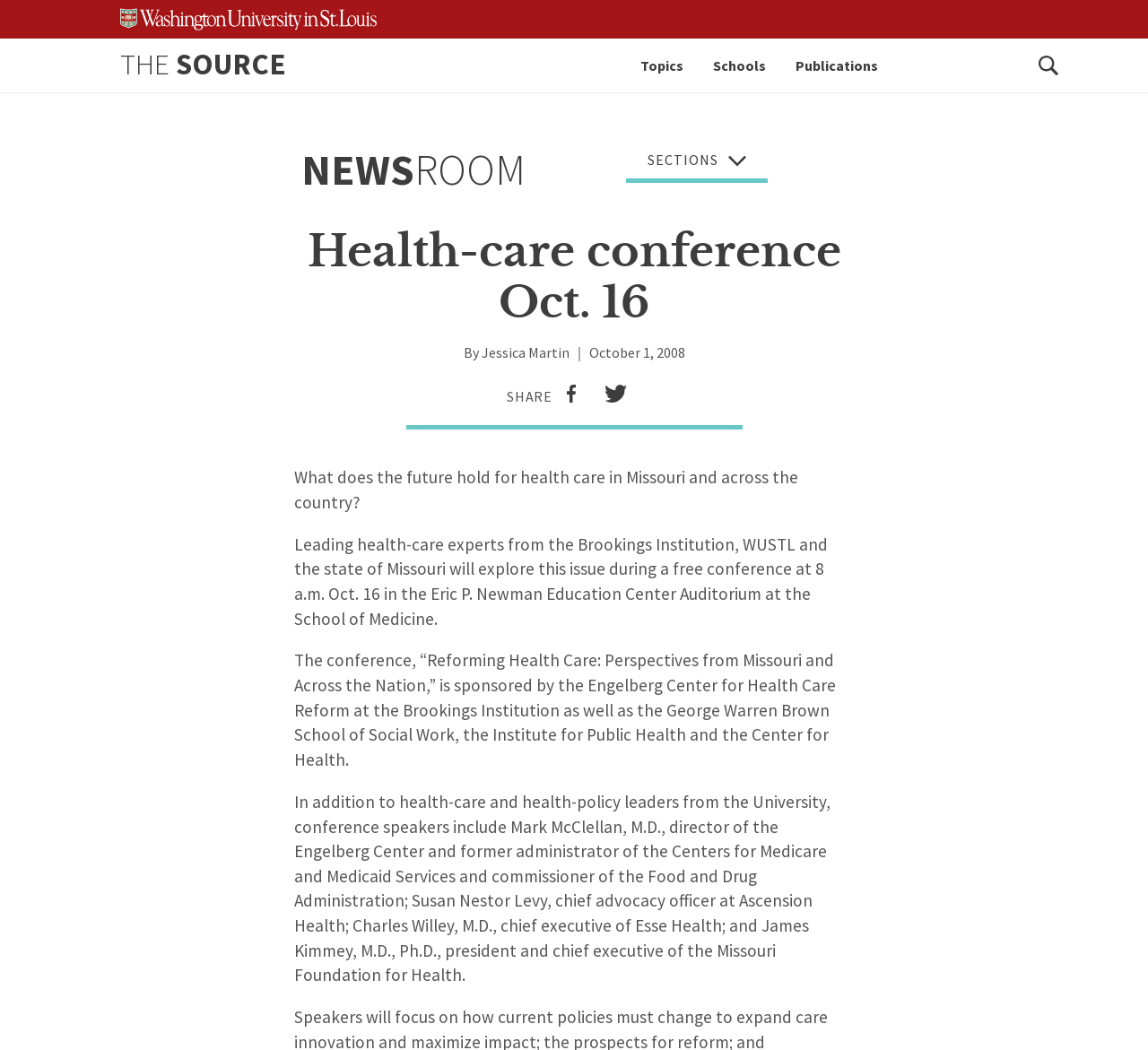What time does the conference start?
Please provide a detailed answer to the question.

The start time of the conference can be determined by reading the text on the webpage, specifically the sentence 'The conference, “Reforming Health Care: Perspectives from Missouri and Across the Nation,” is sponsored by the Engelberg Center for Health Care Reform at the Brookings Institution as well as the George Warren Brown School of Social Work, the Institute for Public Health and the Center for Health... at 8 a.m. Oct. 16 in the Eric P. Newman Education Center Auditorium at the School of Medicine.'